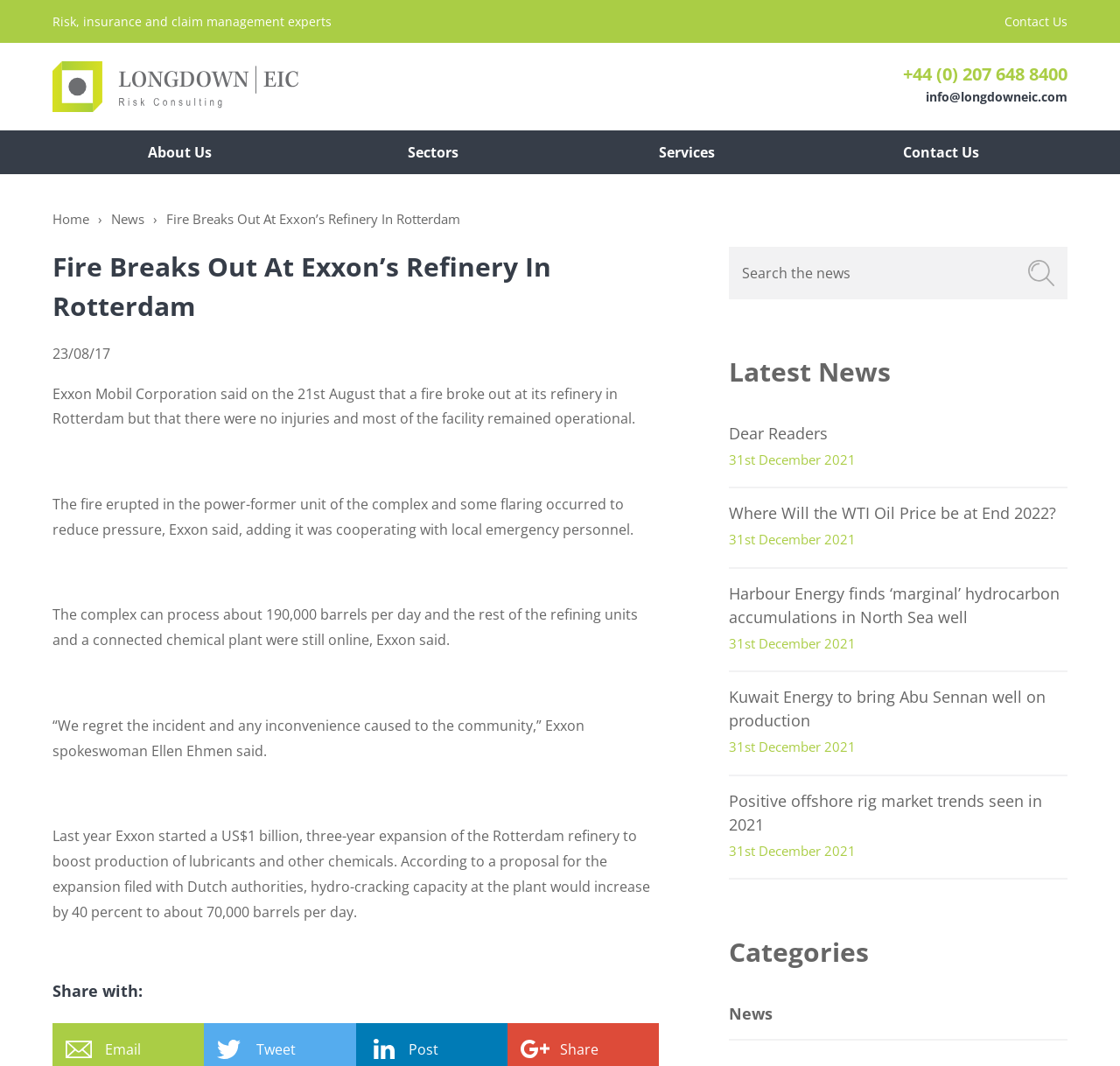What is the name of the Exxon spokeswoman quoted in the article?
Answer the question with detailed information derived from the image.

I found the name by reading the text on the webpage, specifically the quote that says '“We regret the incident and any inconvenience caused to the community,” Exxon spokeswoman Ellen Ehmen said.'.